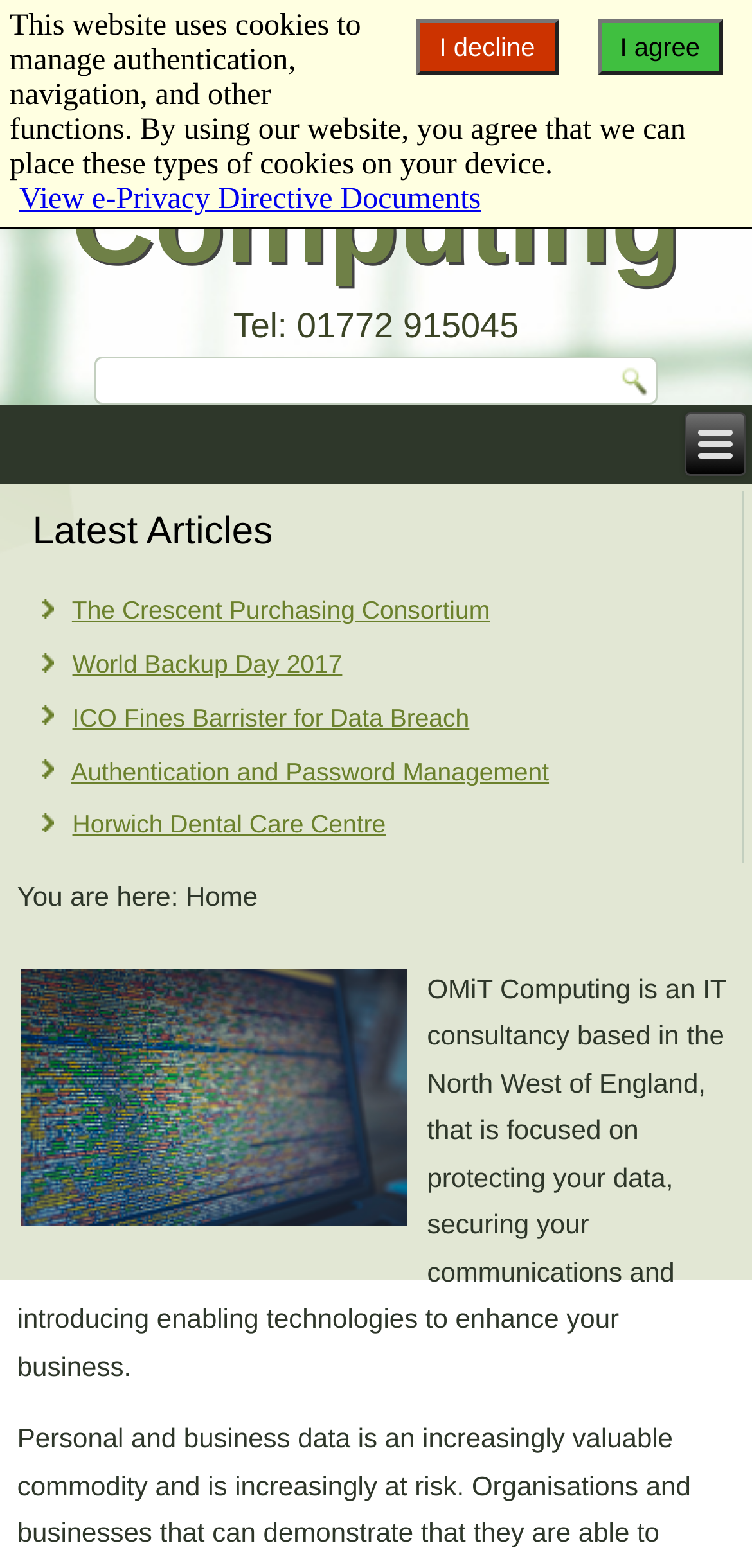Provide the bounding box coordinates in the format (top-left x, top-left y, bottom-right x, bottom-right y). All values are floating point numbers between 0 and 1. Determine the bounding box coordinate of the UI element described as: I decline

[0.553, 0.012, 0.742, 0.048]